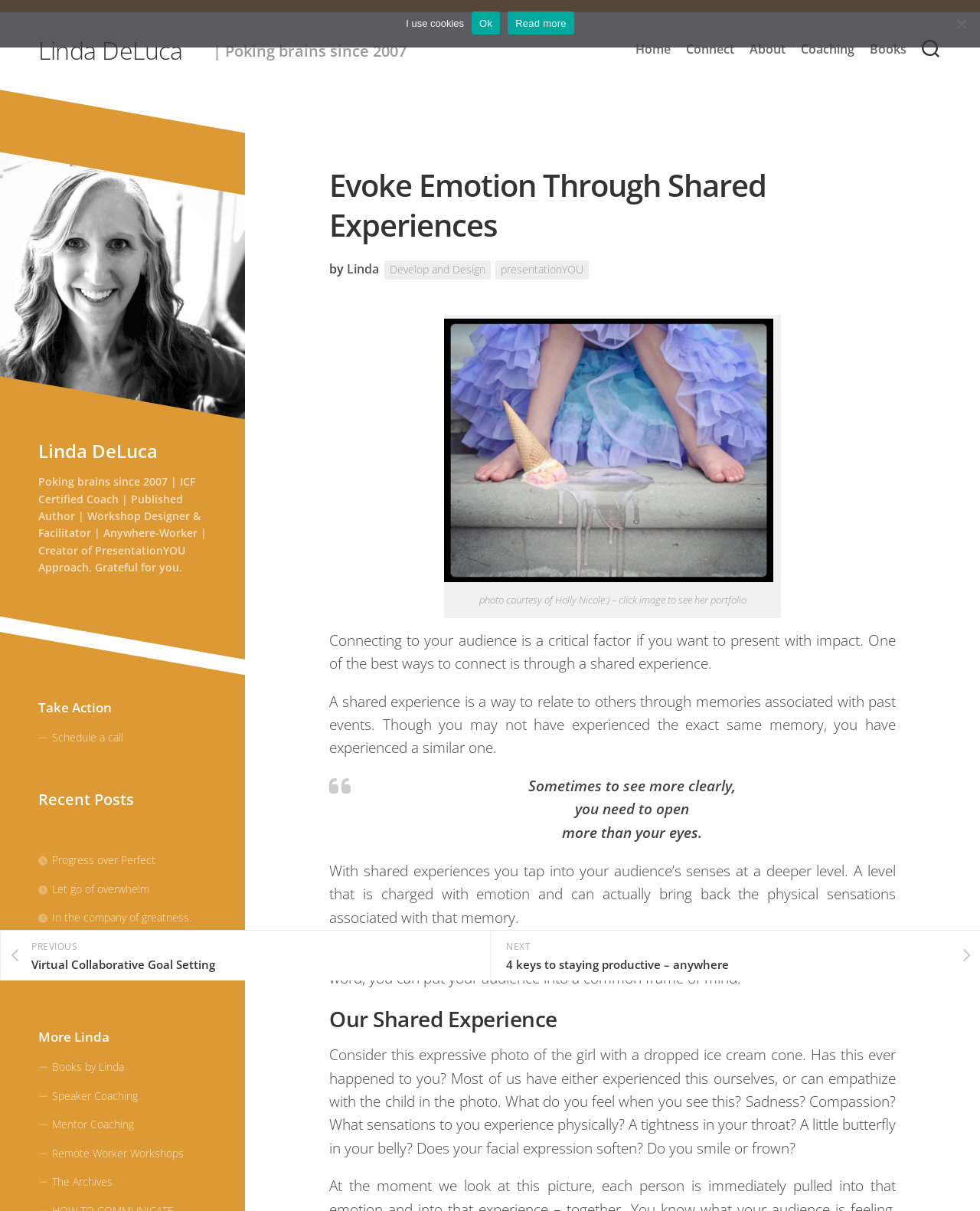Pinpoint the bounding box coordinates of the area that should be clicked to complete the following instruction: "View the next article". The coordinates must be given as four float numbers between 0 and 1, i.e., [left, top, right, bottom].

[0.5, 0.769, 1.0, 0.81]